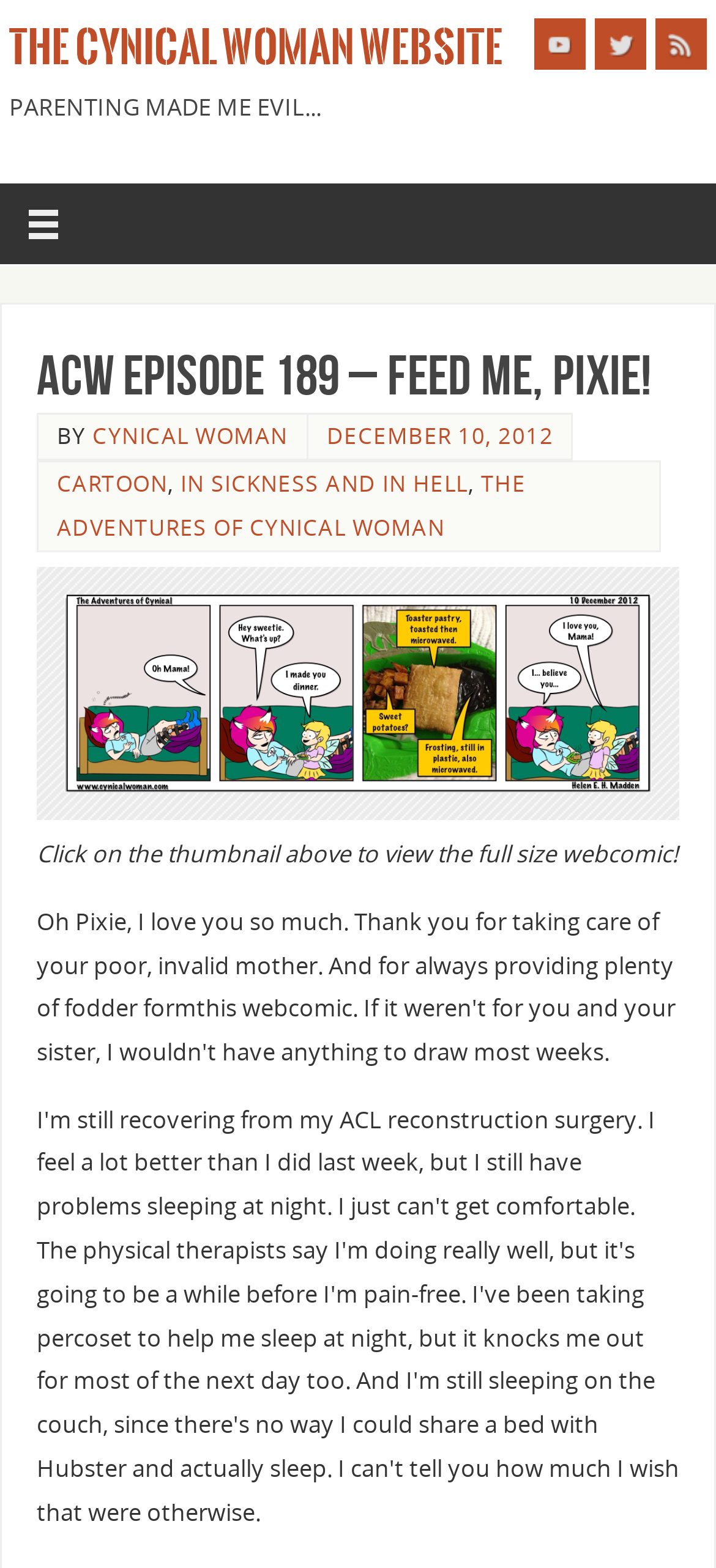Could you highlight the region that needs to be clicked to execute the instruction: "Subscribe to the RSS feed"?

[0.915, 0.012, 0.987, 0.044]